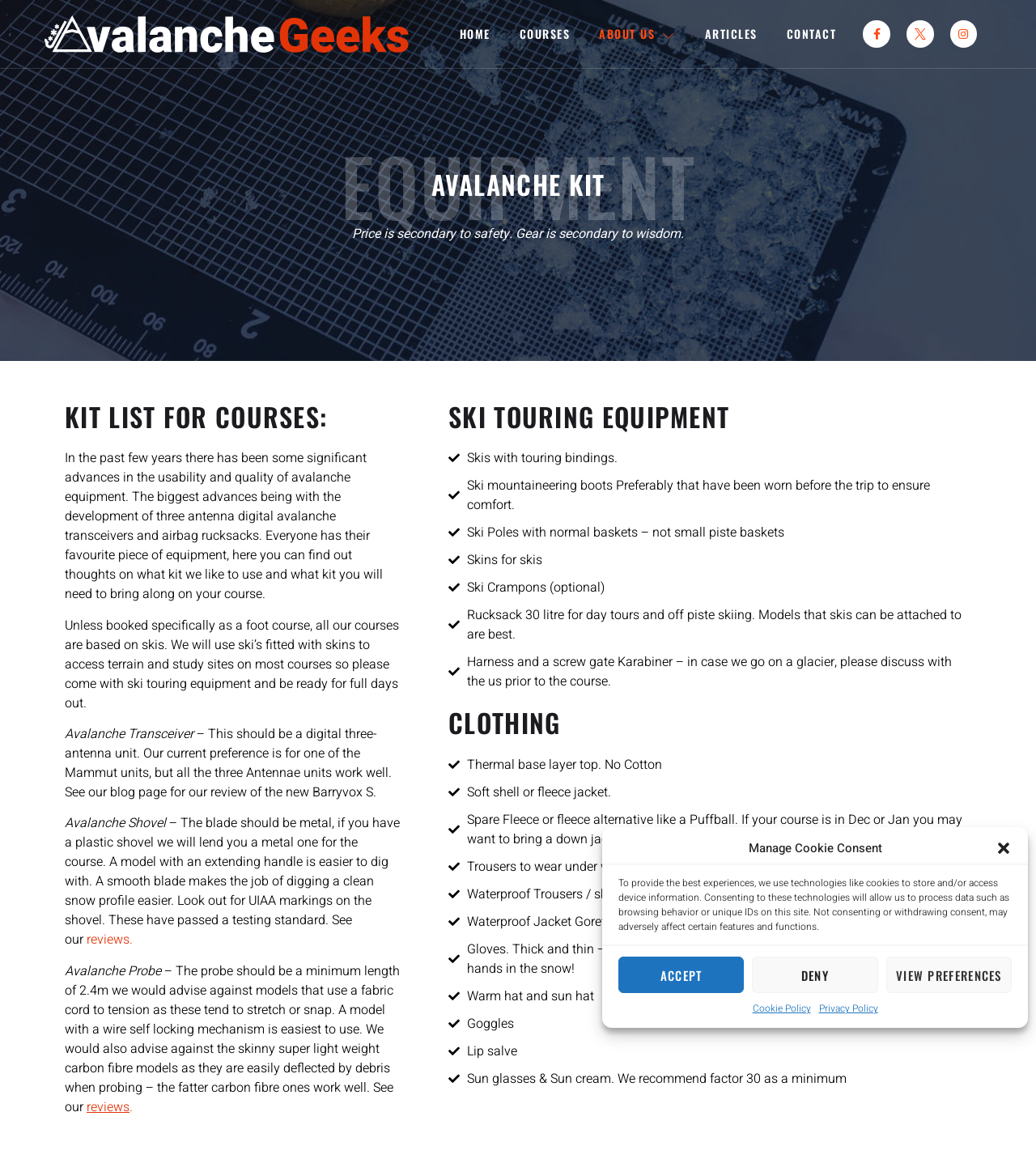Bounding box coordinates are specified in the format (top-left x, top-left y, bottom-right x, bottom-right y). All values are floating point numbers bounded between 0 and 1. Please provide the bounding box coordinate of the region this sentence describes: Articles

[0.666, 0.0, 0.745, 0.058]